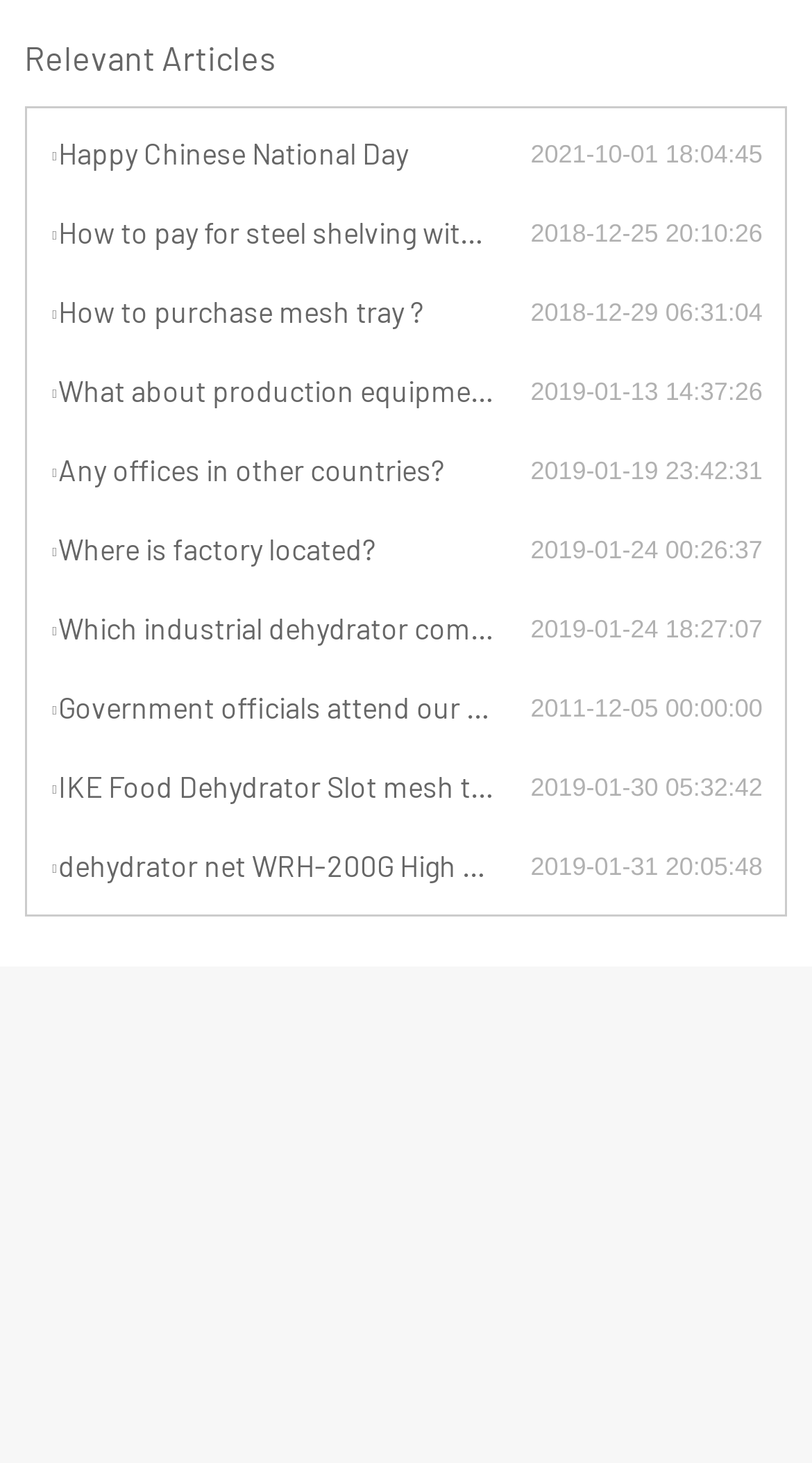Find the bounding box coordinates of the element you need to click on to perform this action: 'View 'bass fishing' related content'. The coordinates should be represented by four float values between 0 and 1, in the format [left, top, right, bottom].

None